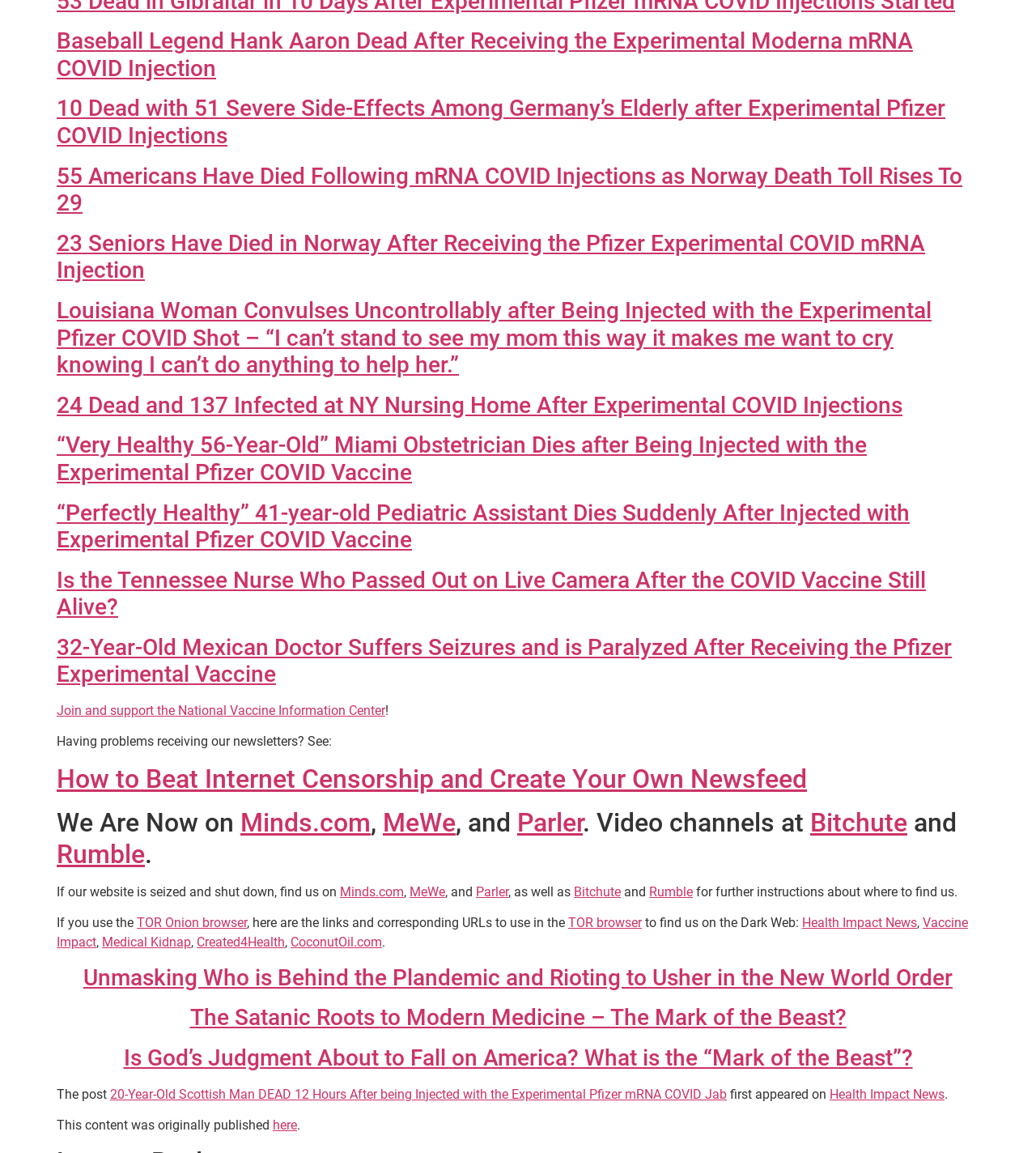Identify the bounding box coordinates of the HTML element based on this description: "Health Impact News".

[0.801, 0.942, 0.912, 0.955]